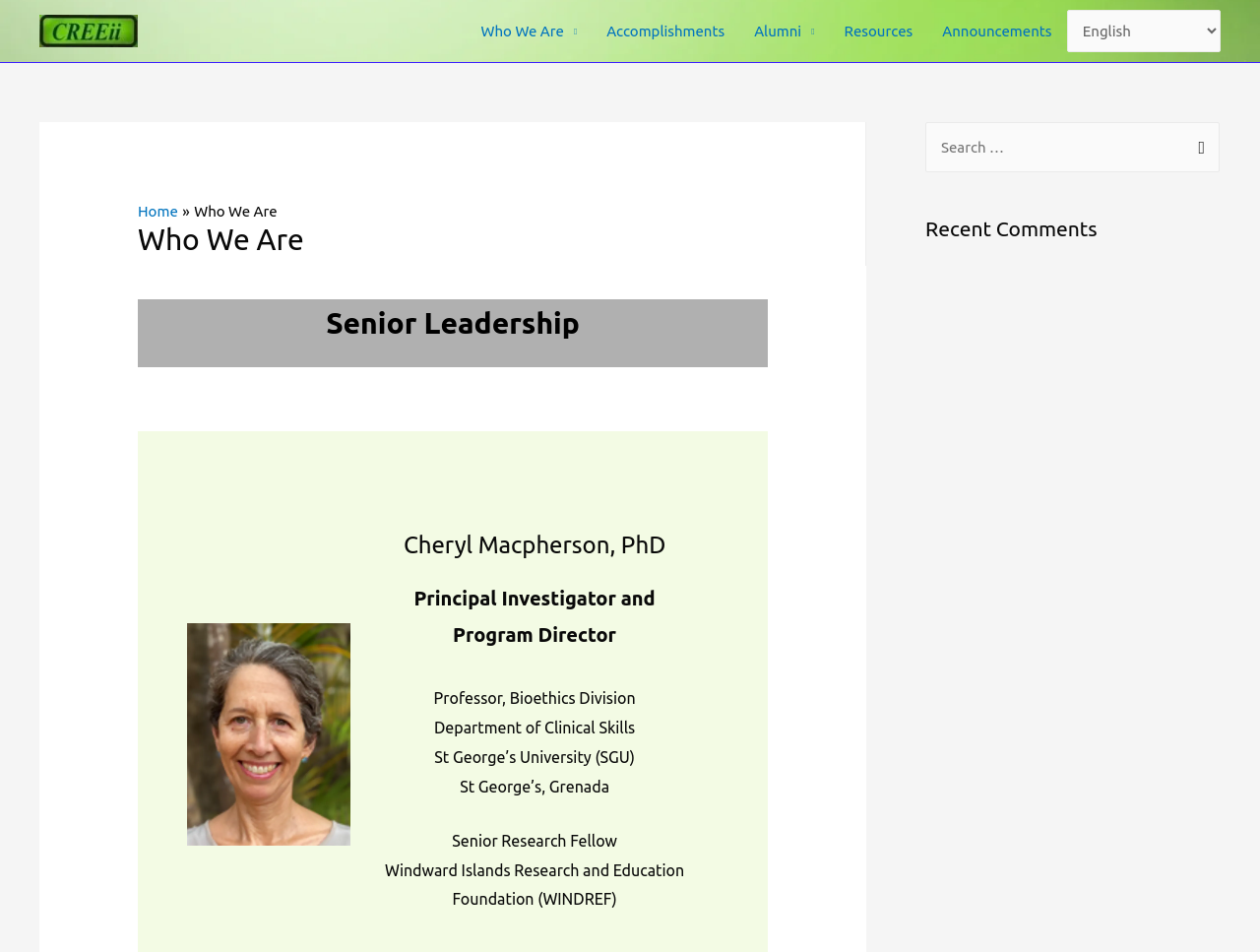What is the name of the research foundation where Cheryl Macpherson is a Senior Research Fellow?
We need a detailed and exhaustive answer to the question. Please elaborate.

I found the answer by looking at the description of Cheryl Macpherson, PhD. In the list of her affiliations, I found the mention of 'Senior Research Fellow' followed by 'Windward Islands Research and Education Foundation (WINDREF)'.